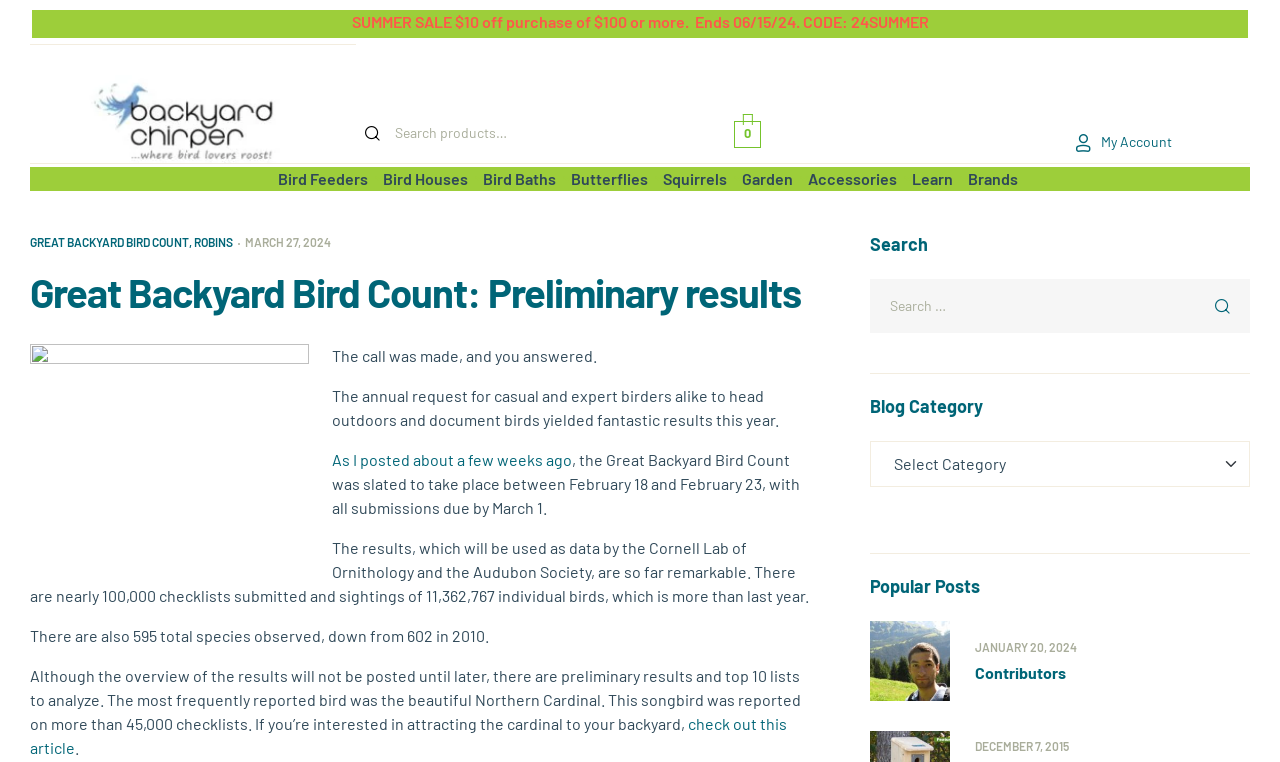Deliver a detailed narrative of the webpage's visual and textual elements.

The webpage appears to be a blog or news article page focused on the Great Backyard Bird Count of 2011. At the top of the page, there is a promotional banner announcing a summer sale, followed by a logo and a search bar. The primary navigation menu is located below, featuring links to various categories such as bird feeders, bird houses, and butterflies.

The main content of the page is divided into sections. The first section has a heading that reads "Great Backyard Bird Count: Preliminary results" and features an image. Below the image, there is a brief introduction to the event, followed by a summary of the results, including the number of checklists submitted and individual birds sighted. The text also mentions that the results will be used by the Cornell Lab of Ornithology and the Audubon Society.

Further down the page, there are links to related articles and a section titled "Popular Posts". The page also features a contributors section with links to individual contributors and their posts, along with the dates of their posts.

On the right side of the page, there is a secondary search bar and a section titled "Blog Category" with a dropdown menu. Below this, there is a list of popular posts with links to each article.